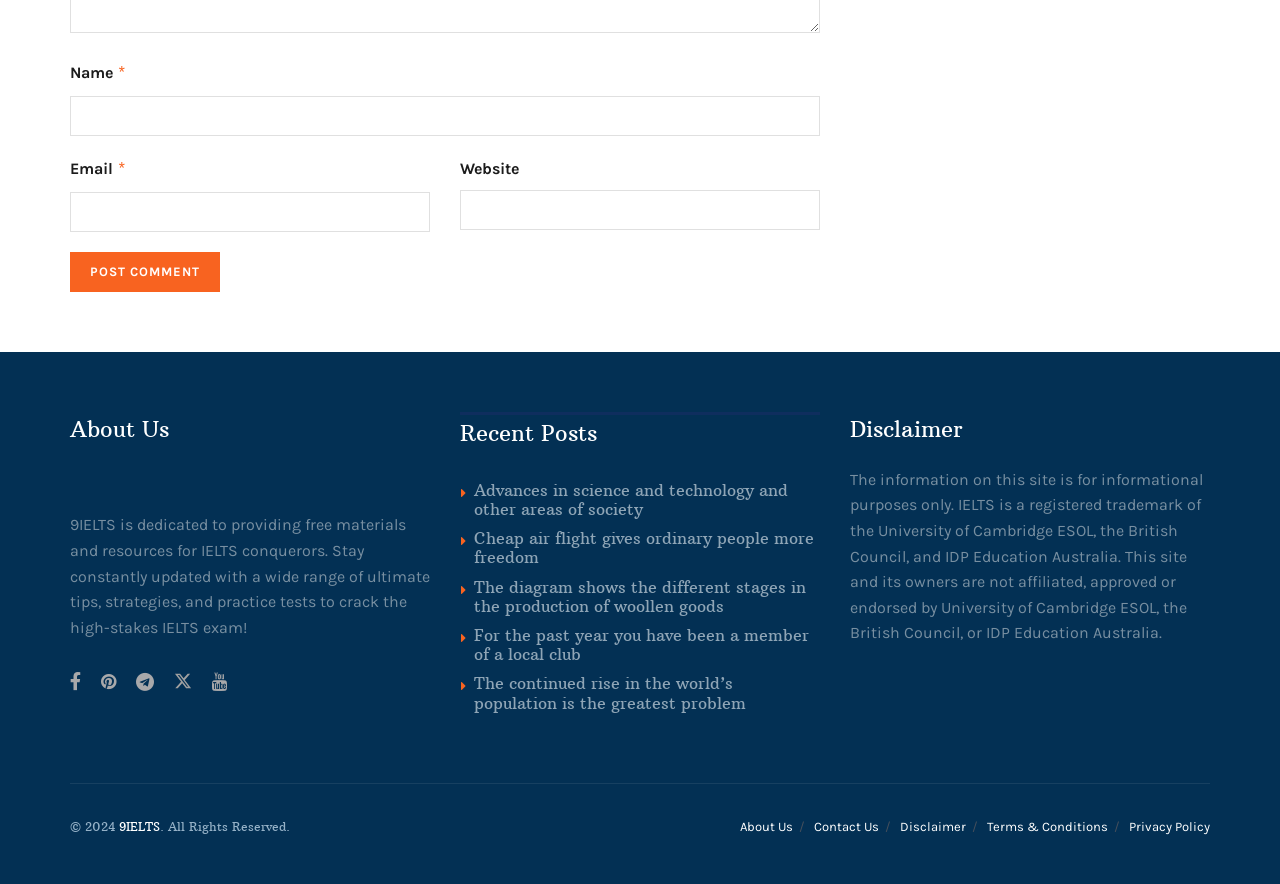From the webpage screenshot, identify the region described by parent_node: Name * name="author". Provide the bounding box coordinates as (top-left x, top-left y, bottom-right x, bottom-right y), with each value being a floating point number between 0 and 1.

[0.055, 0.102, 0.641, 0.147]